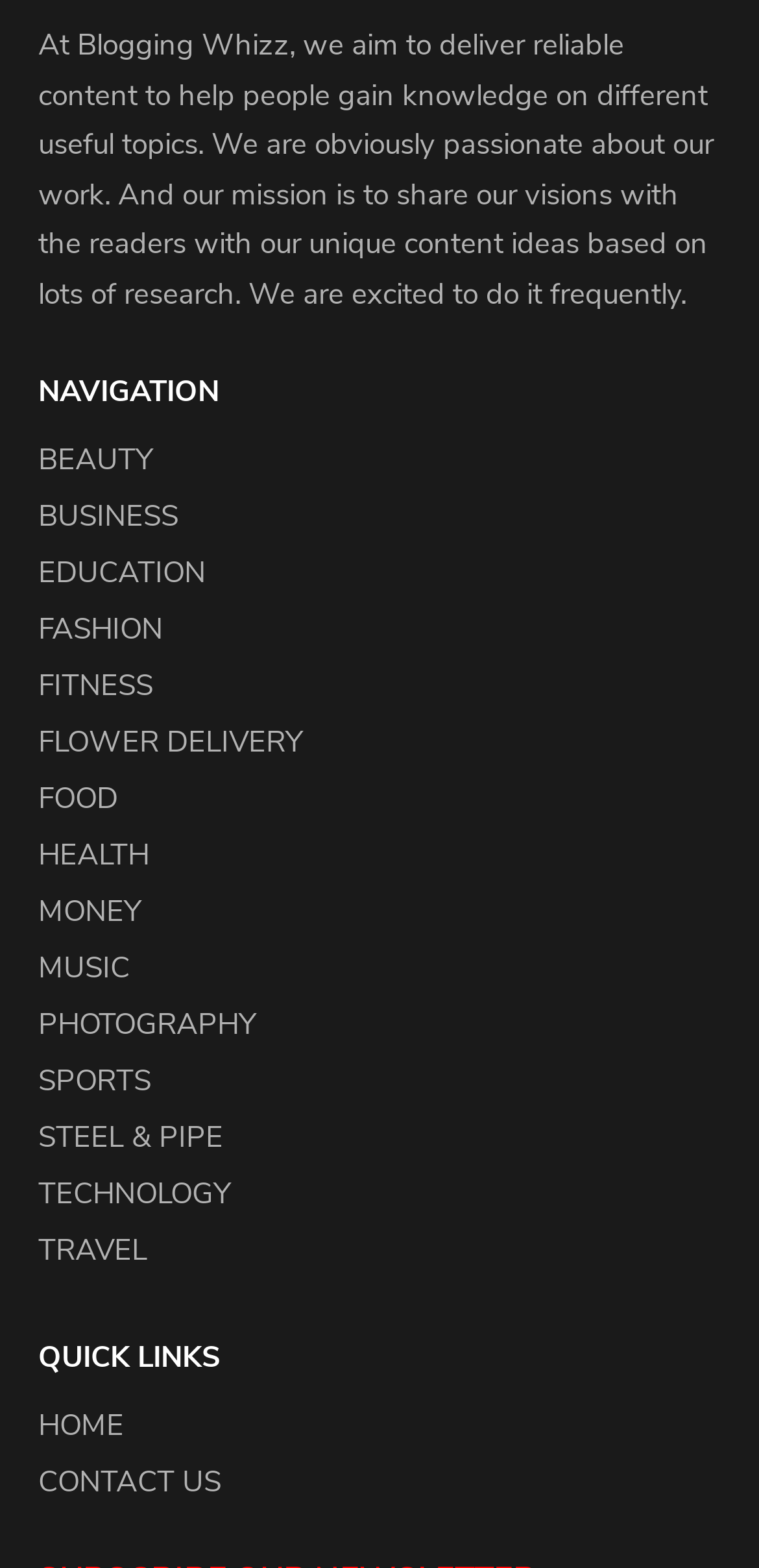Please find the bounding box coordinates of the element that must be clicked to perform the given instruction: "navigate to beauty". The coordinates should be four float numbers from 0 to 1, i.e., [left, top, right, bottom].

[0.05, 0.281, 0.201, 0.306]